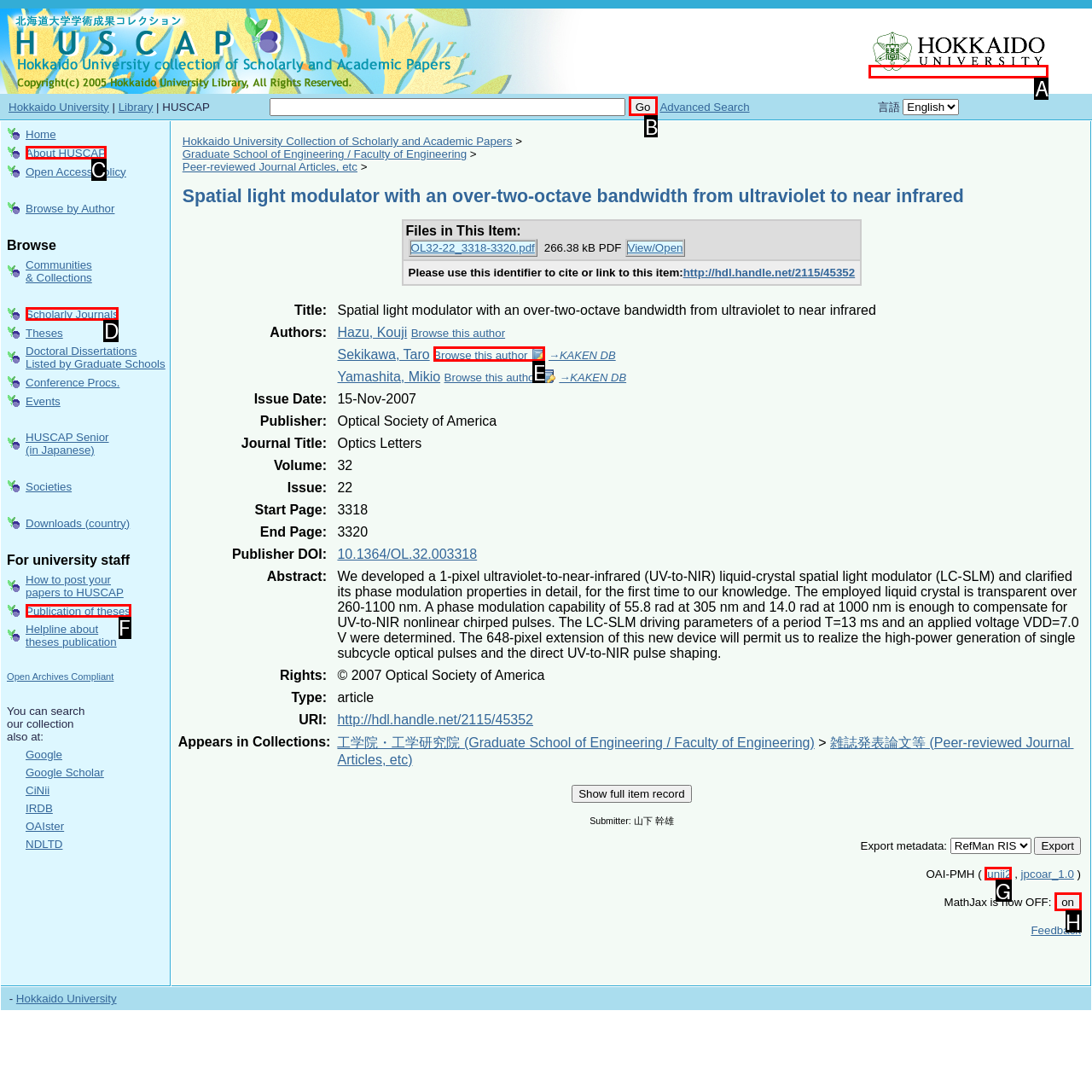Indicate the HTML element to be clicked to accomplish this task: Search using the Go button Respond using the letter of the correct option.

B